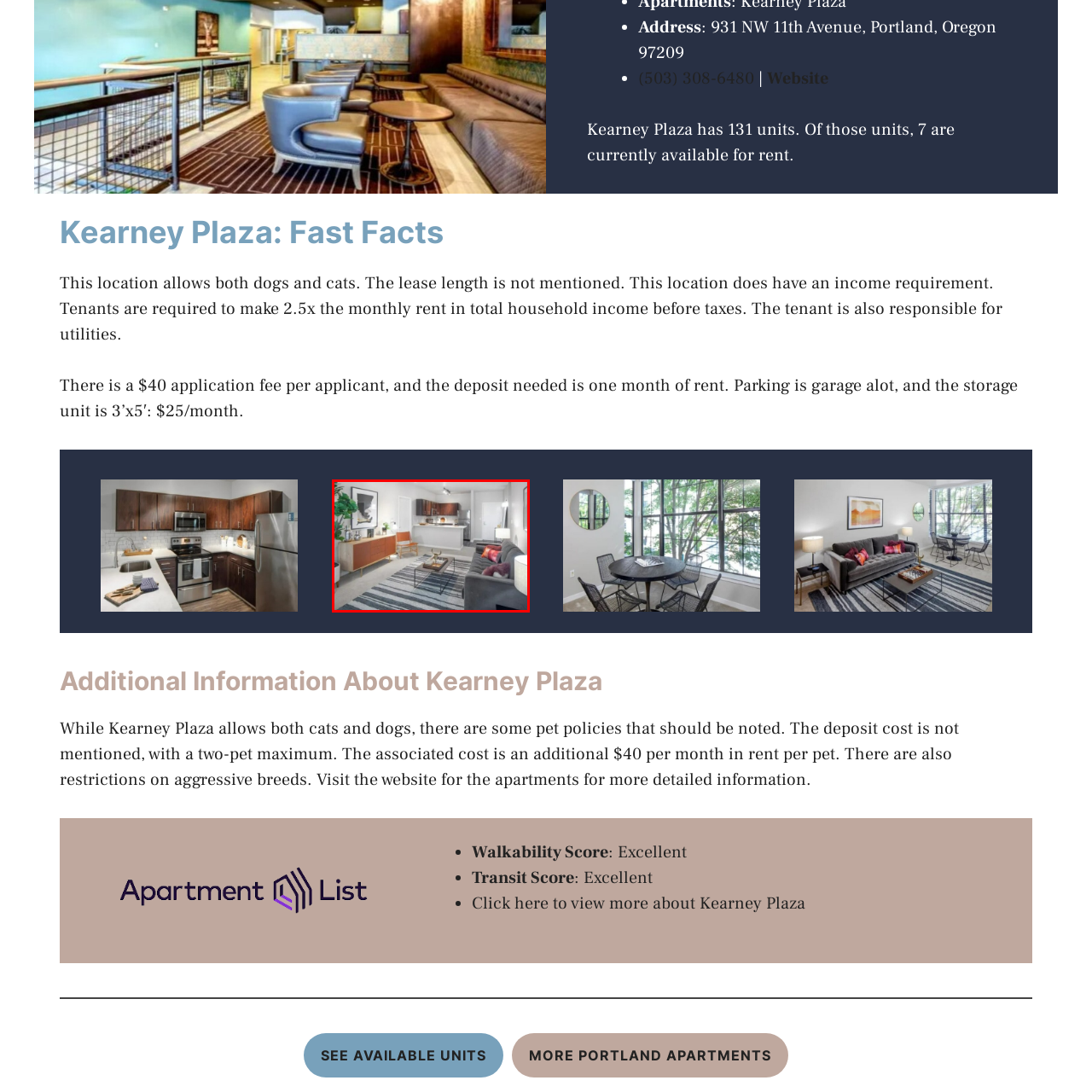What type of pattern is on the area rug?
Examine the image outlined by the red bounding box and answer the question with as much detail as possible.

The caption describes the area rug as having a 'striped pattern', which suggests that the rug features a design with parallel stripes, adding texture and warmth to the space.